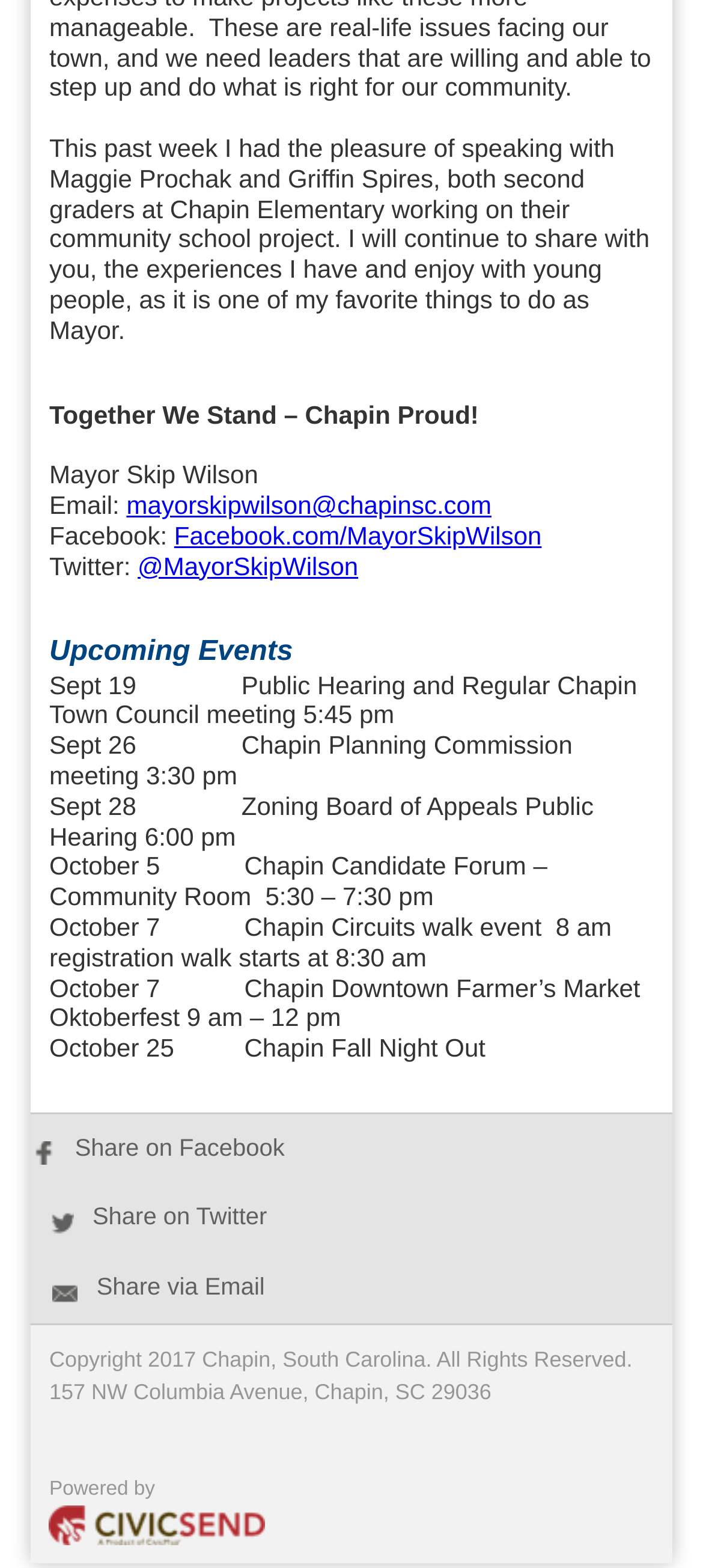Determine the bounding box coordinates for the HTML element mentioned in the following description: "Sales & Marketing 101". The coordinates should be a list of four floats ranging from 0 to 1, represented as [left, top, right, bottom].

None